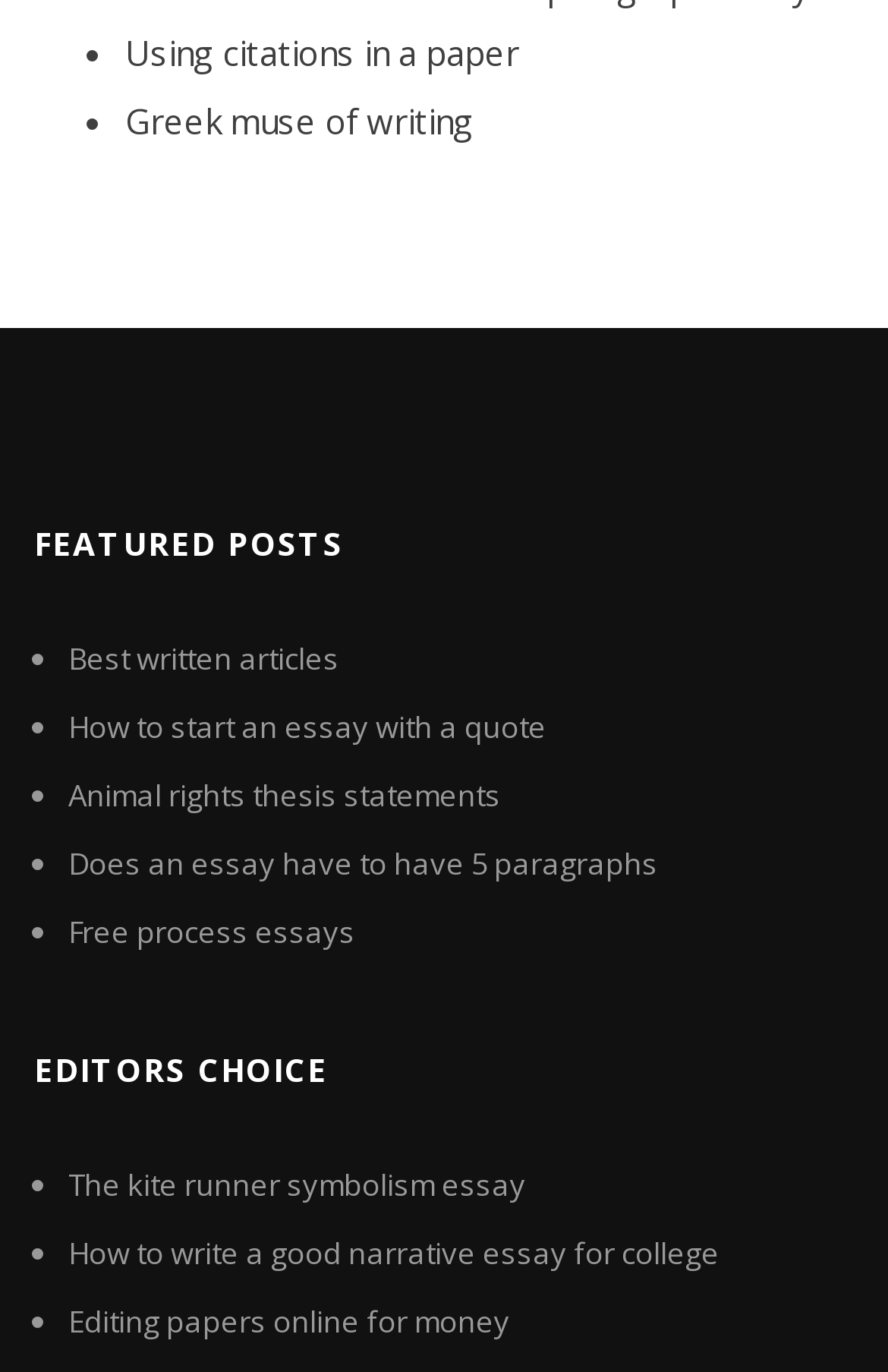Find the bounding box of the web element that fits this description: "Greek muse of writing".

[0.141, 0.071, 0.533, 0.104]